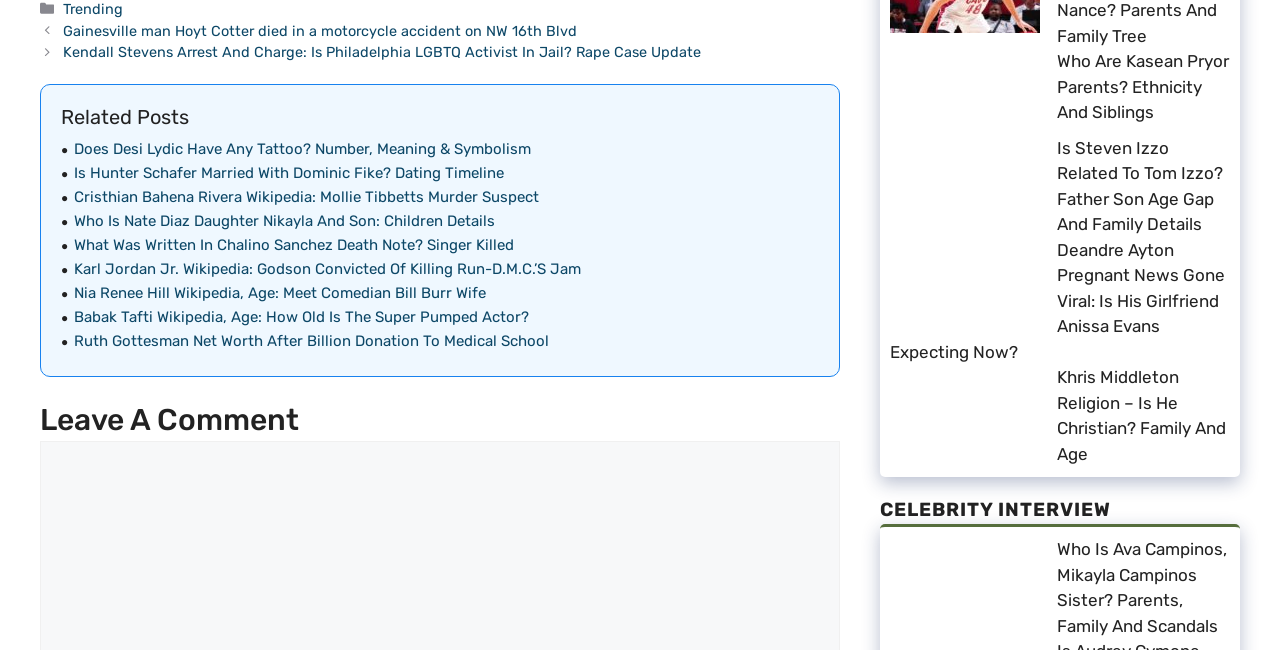Identify the bounding box coordinates for the region of the element that should be clicked to carry out the instruction: "Leave a comment". The bounding box coordinates should be four float numbers between 0 and 1, i.e., [left, top, right, bottom].

[0.031, 0.619, 0.656, 0.679]